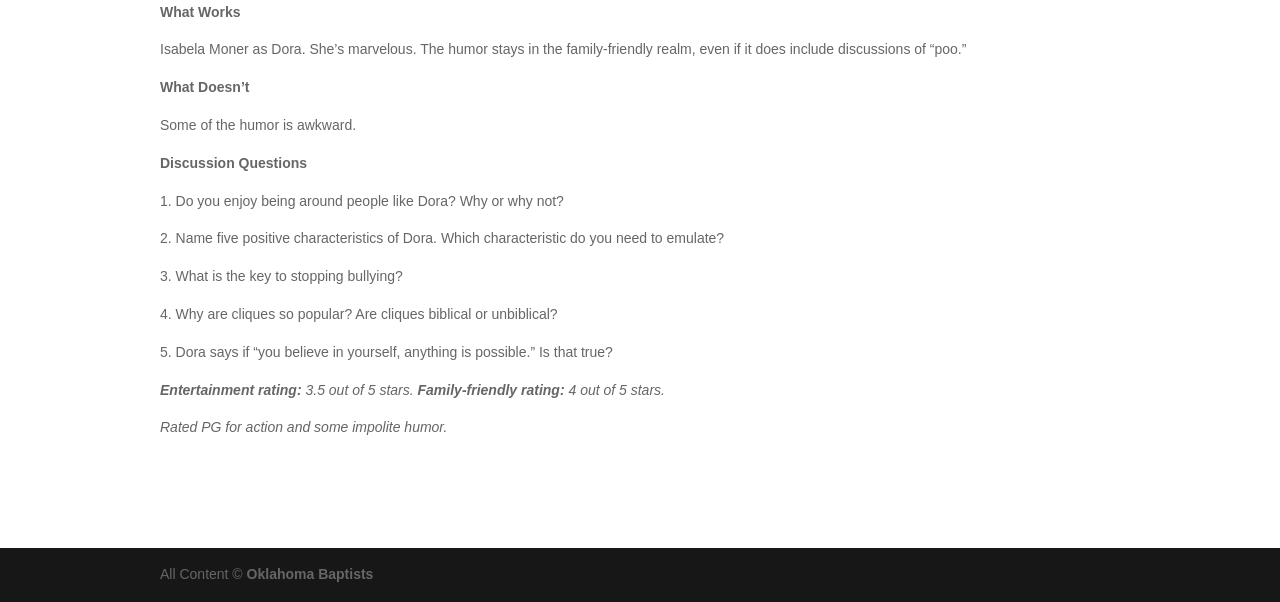Can you look at the image and give a comprehensive answer to the question:
How many discussion questions are there?

I counted the number of discussion questions by looking at the section that starts with 'Discussion Questions' and then counting the number of questions that follow, which are 5 in total.